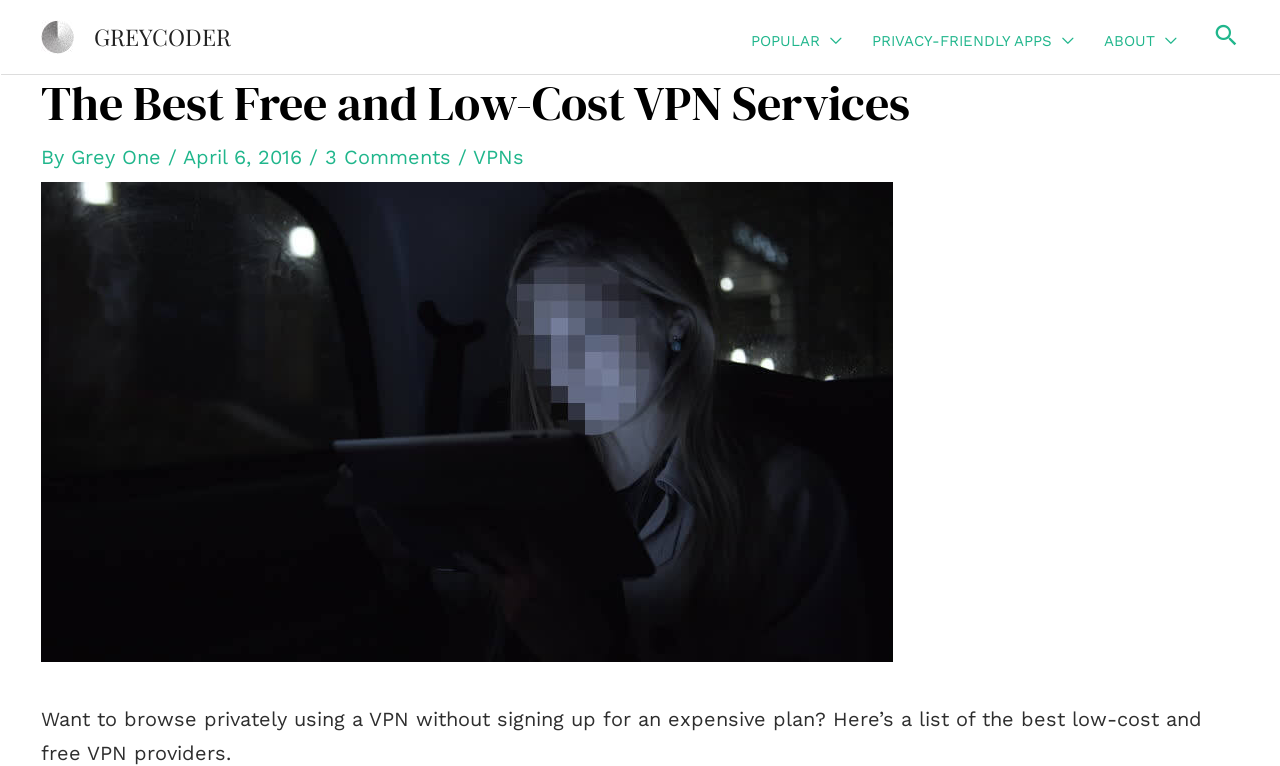How many comments are there on the article?
Look at the screenshot and respond with a single word or phrase.

3